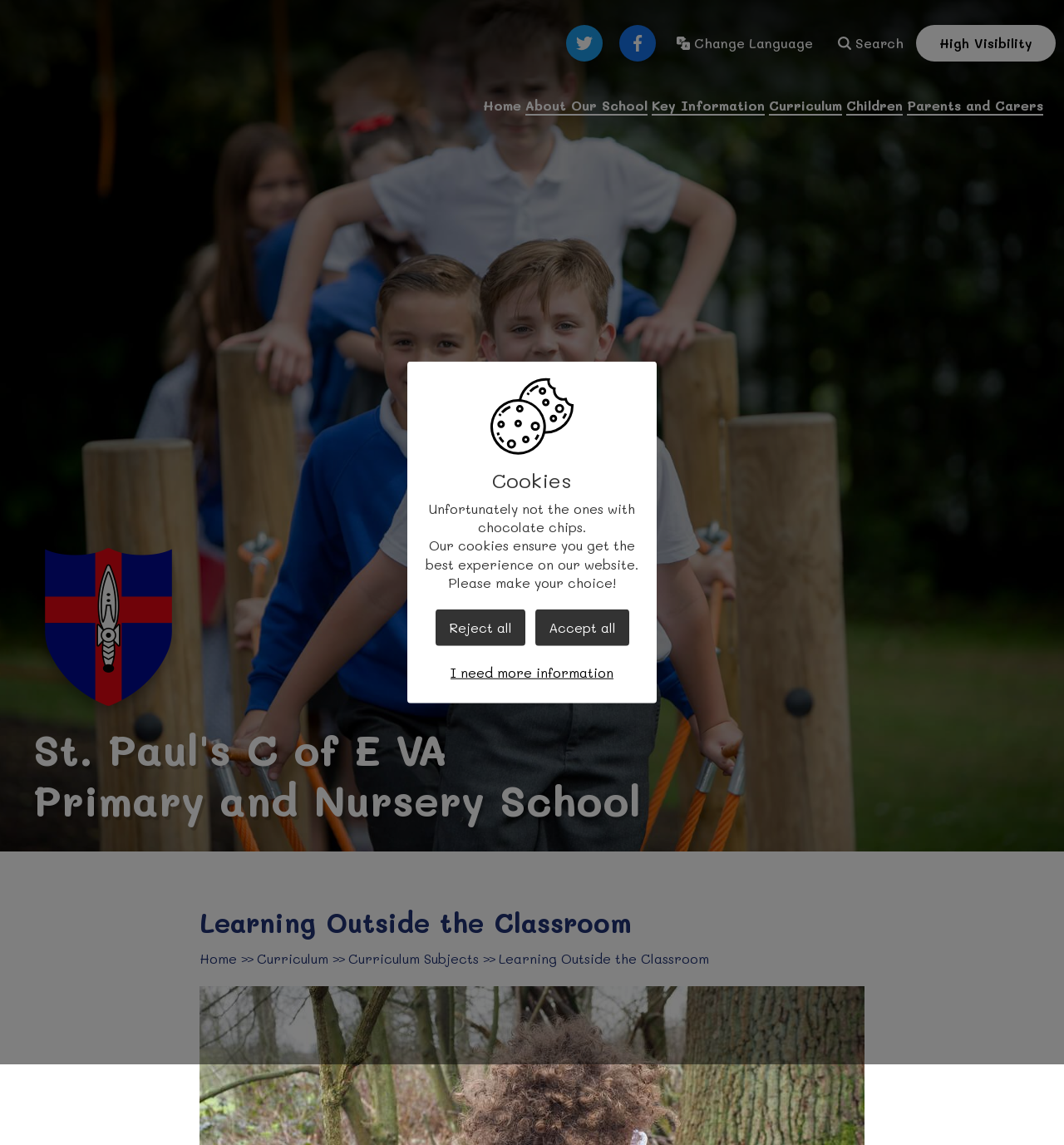What is the purpose of the cookies on the webpage?
Please use the image to provide a one-word or short phrase answer.

To ensure the best experience on the website